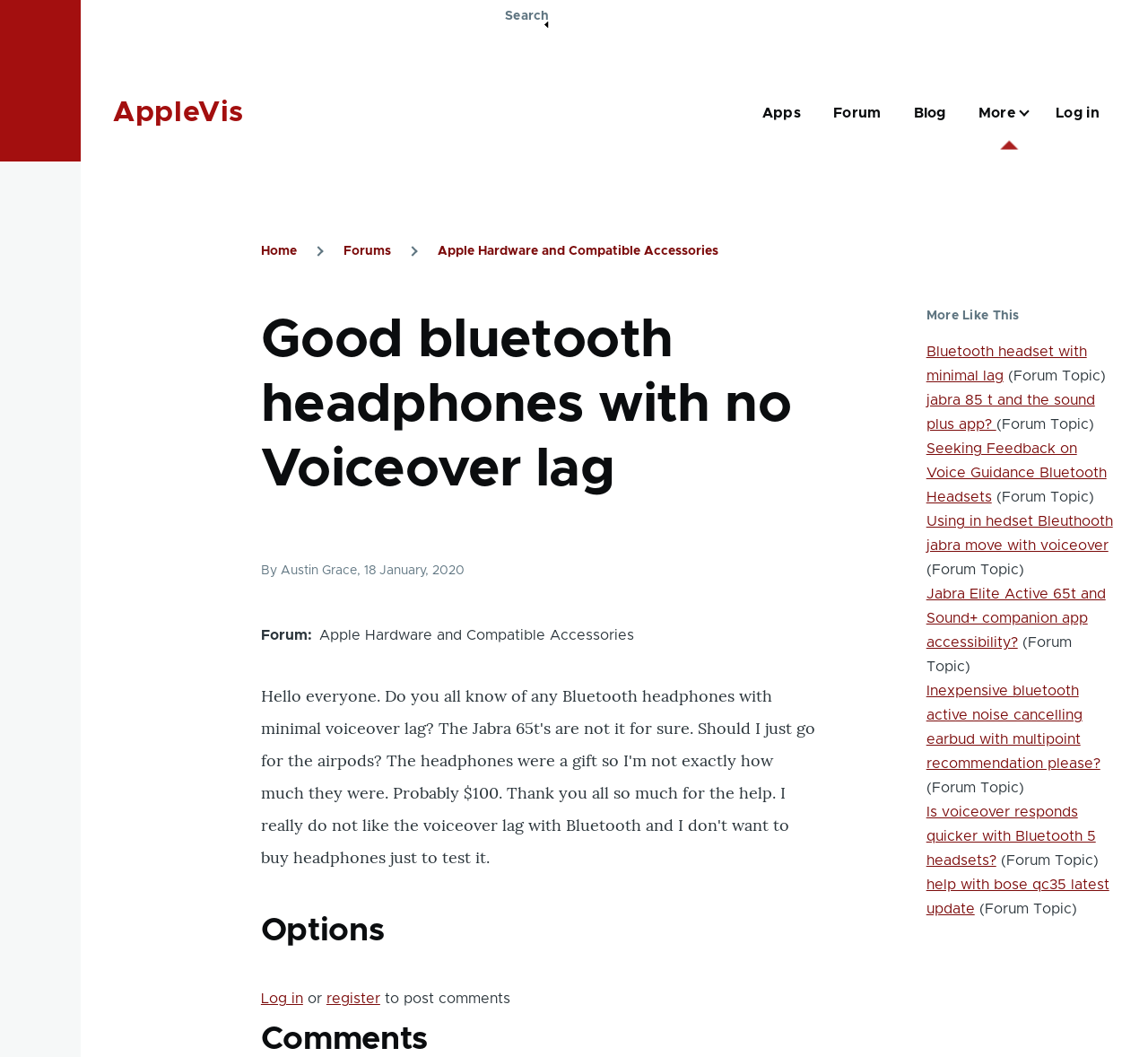What is the topic of the current forum?
Refer to the image and offer an in-depth and detailed answer to the question.

I found the topic of the current forum by looking at the heading 'Good bluetooth headphones with no Voiceover lag' in the breadcrumb navigation section.